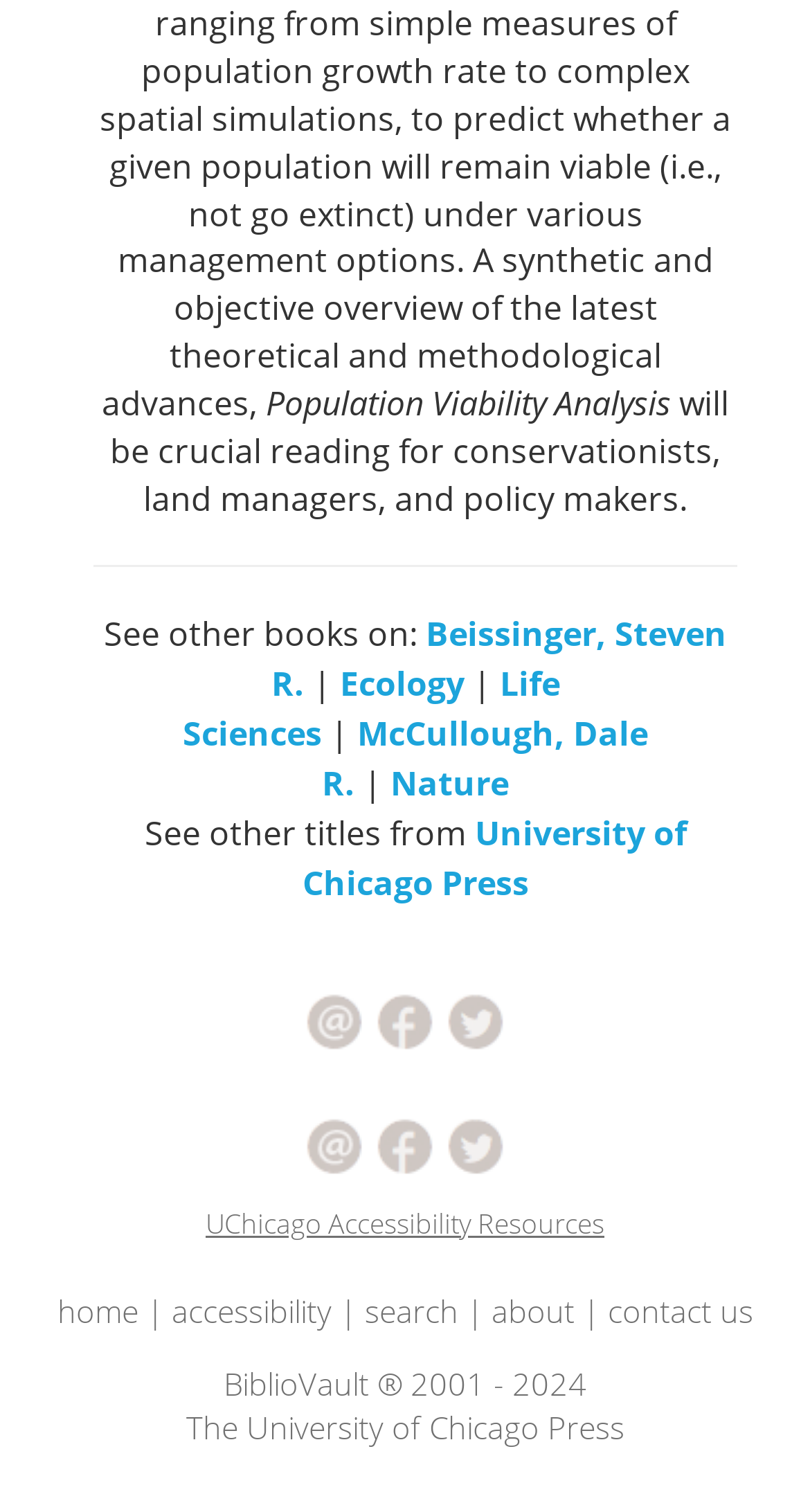Please predict the bounding box coordinates (top-left x, top-left y, bottom-right x, bottom-right y) for the UI element in the screenshot that fits the description: Beissinger, Steven R.

[0.335, 0.403, 0.897, 0.466]